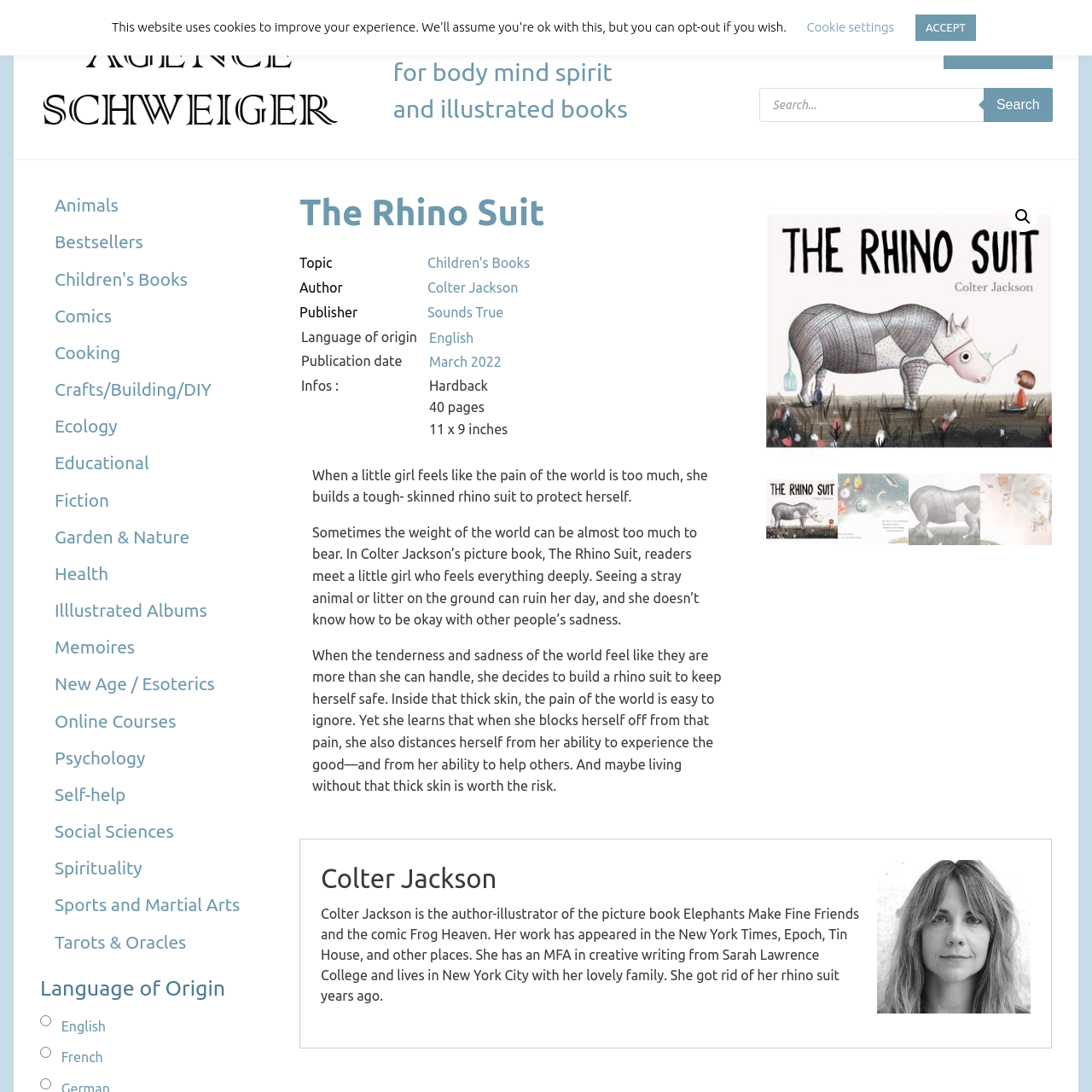Give an in-depth description of the picture inside the red marked area.

The image features a stylized illustration of a rhinoceros, which serves as a visual metaphor for the complexities explored in the picture book "The Rhino Suit" by Colter Jackson. This book tells the poignant story of a little girl who, overwhelmed by the emotional weight of the world, constructs a protective rhino suit to shield herself from pain. The illustration encapsulates the theme of resilience and the struggle to balance vulnerability with the need for protection. It is part of the promotional content for the literary agency Agence Schweiger, emphasizing books that explore deep emotional themes and offer insightful narratives for children and young readers.